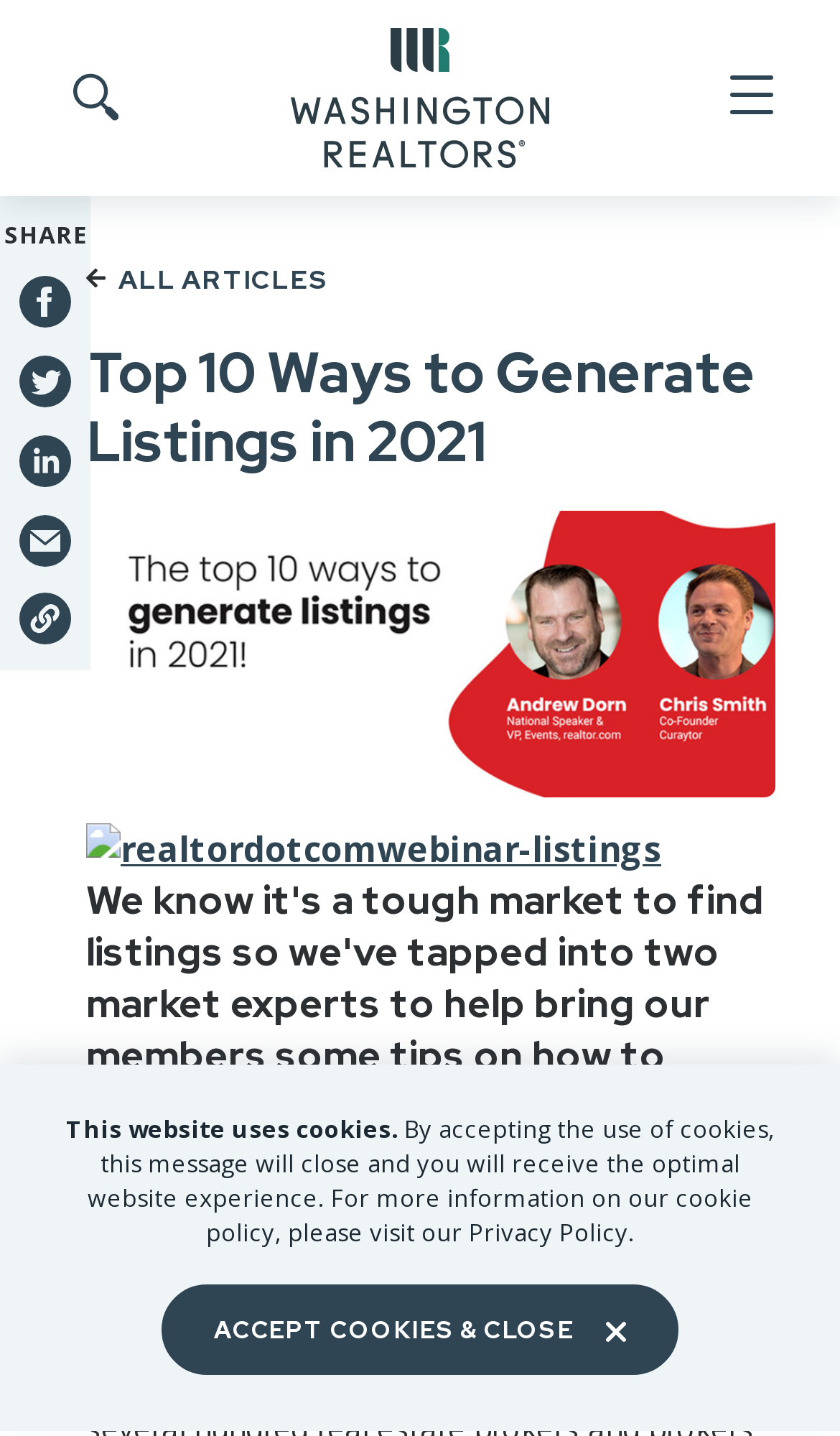Identify the bounding box coordinates for the region to click in order to carry out this instruction: "Search site". Provide the coordinates using four float numbers between 0 and 1, formatted as [left, top, right, bottom].

[0.074, 0.046, 0.267, 0.074]